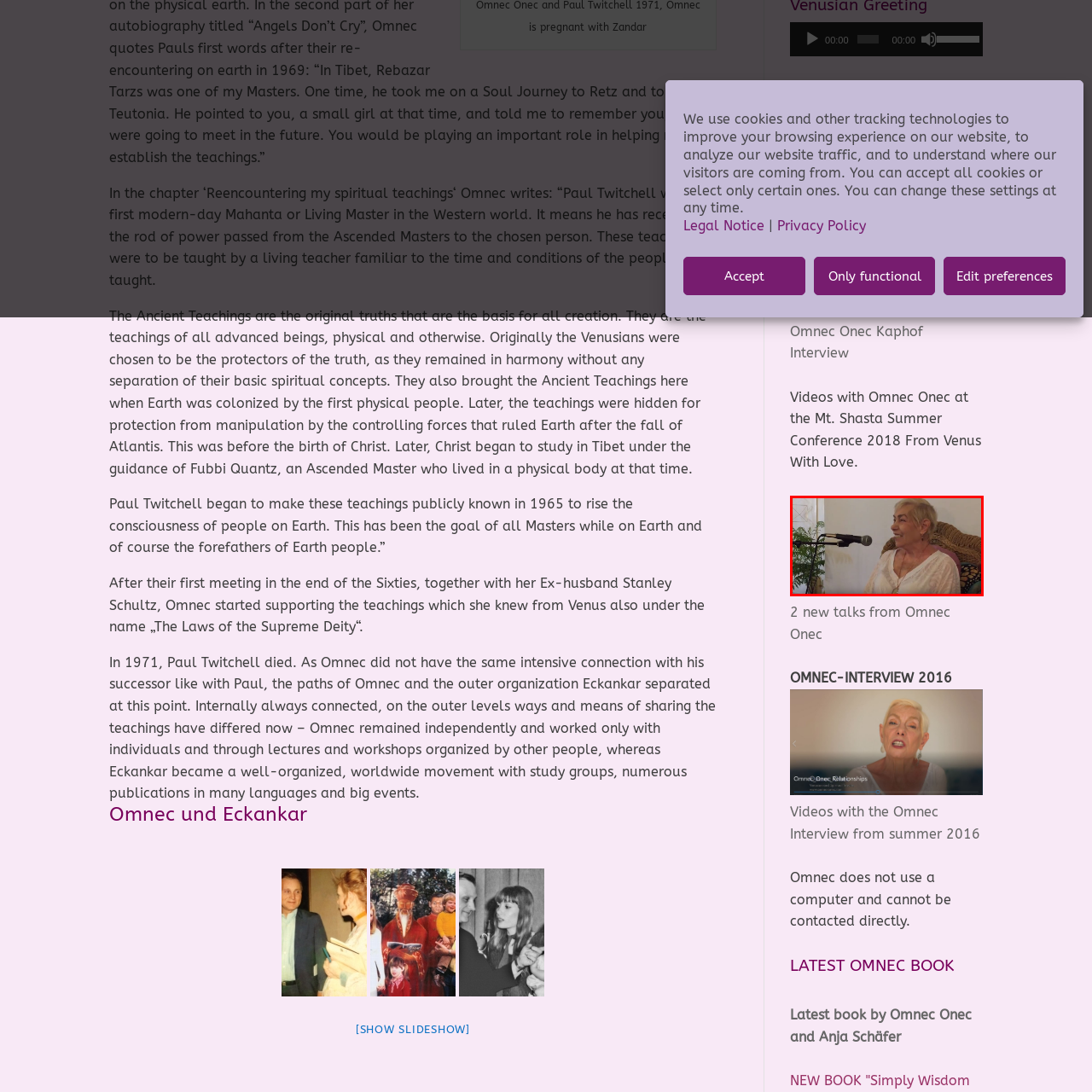Provide a detailed narrative of the image inside the red-bordered section.

The image captures a joyful moment featuring a woman with a light appearance, engaged in a conversation or an interview. She has short, light-colored hair and is dressed in a casual, white top. The background suggests a warm, inviting space, possibly set up for a talk or presentation, with a microphone positioned in front of her. A green plant nearby adds a touch of nature to the scene. This setting aligns with the context of video content, particularly in relation to Omnec Onec's teachings and interviews highlighted on a dedicated web page about her experiences and insights.